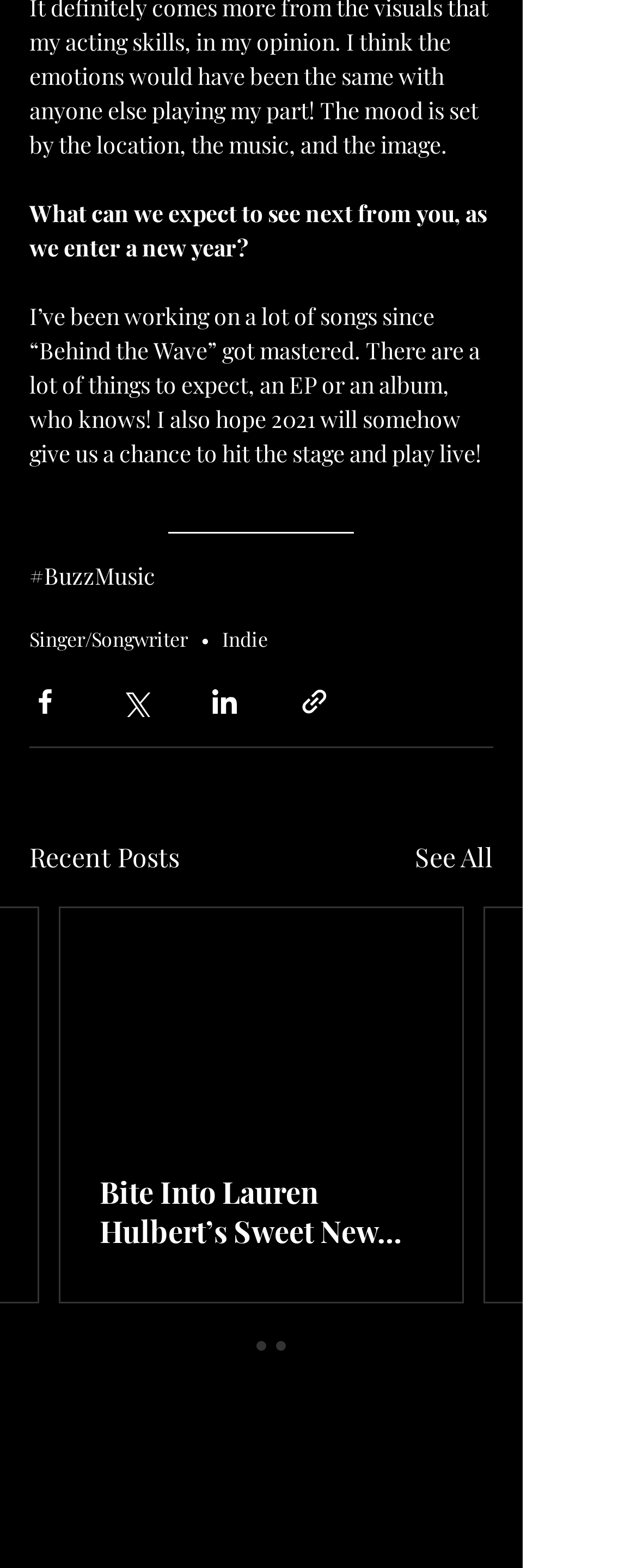Use a single word or phrase to answer this question: 
What is the title of the recent post?

Bite Into Lauren Hulbert’s Sweet New Single, “Honeydew”